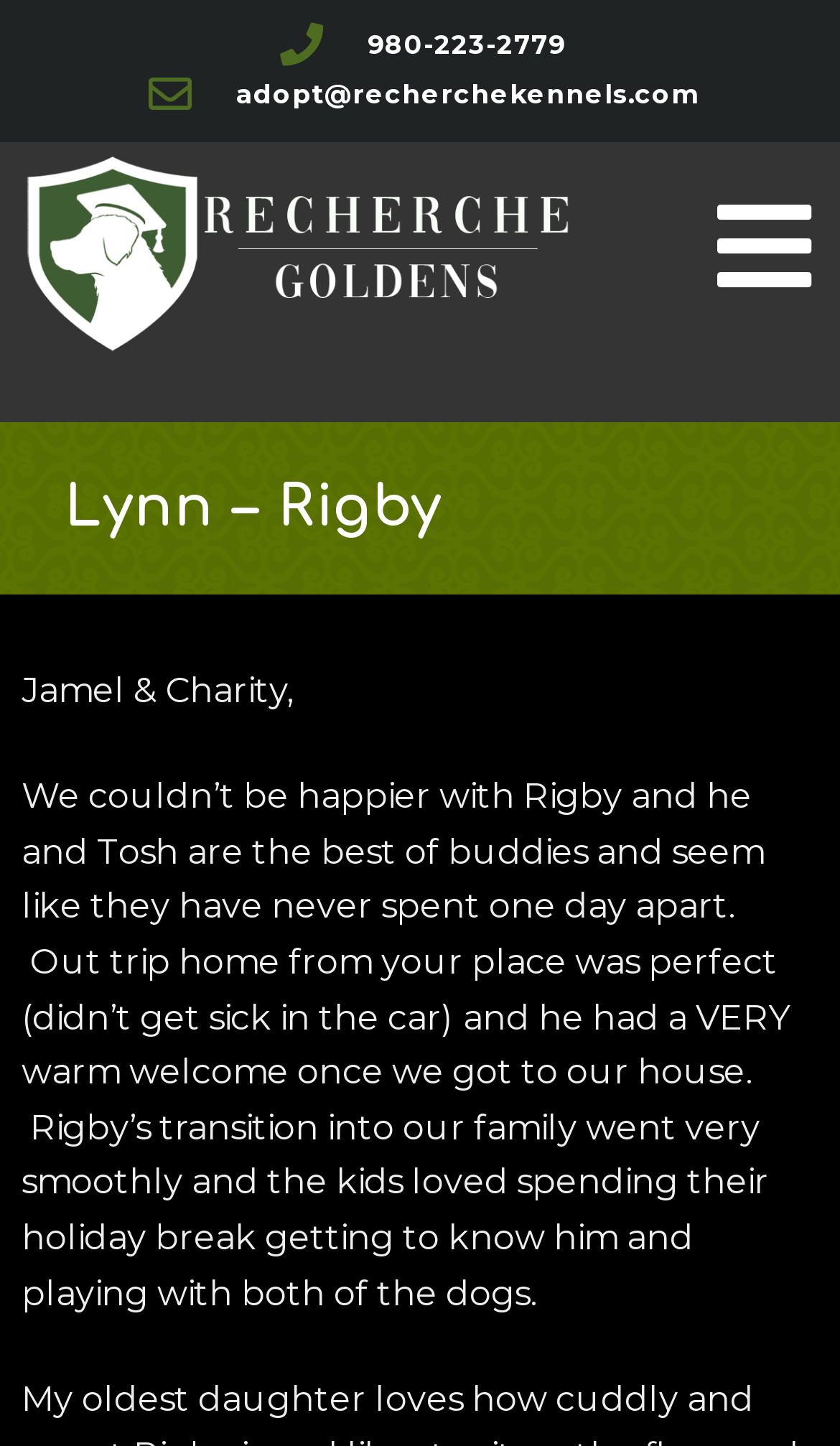Identify and provide the text content of the webpage's primary headline.

Lynn – Rigby